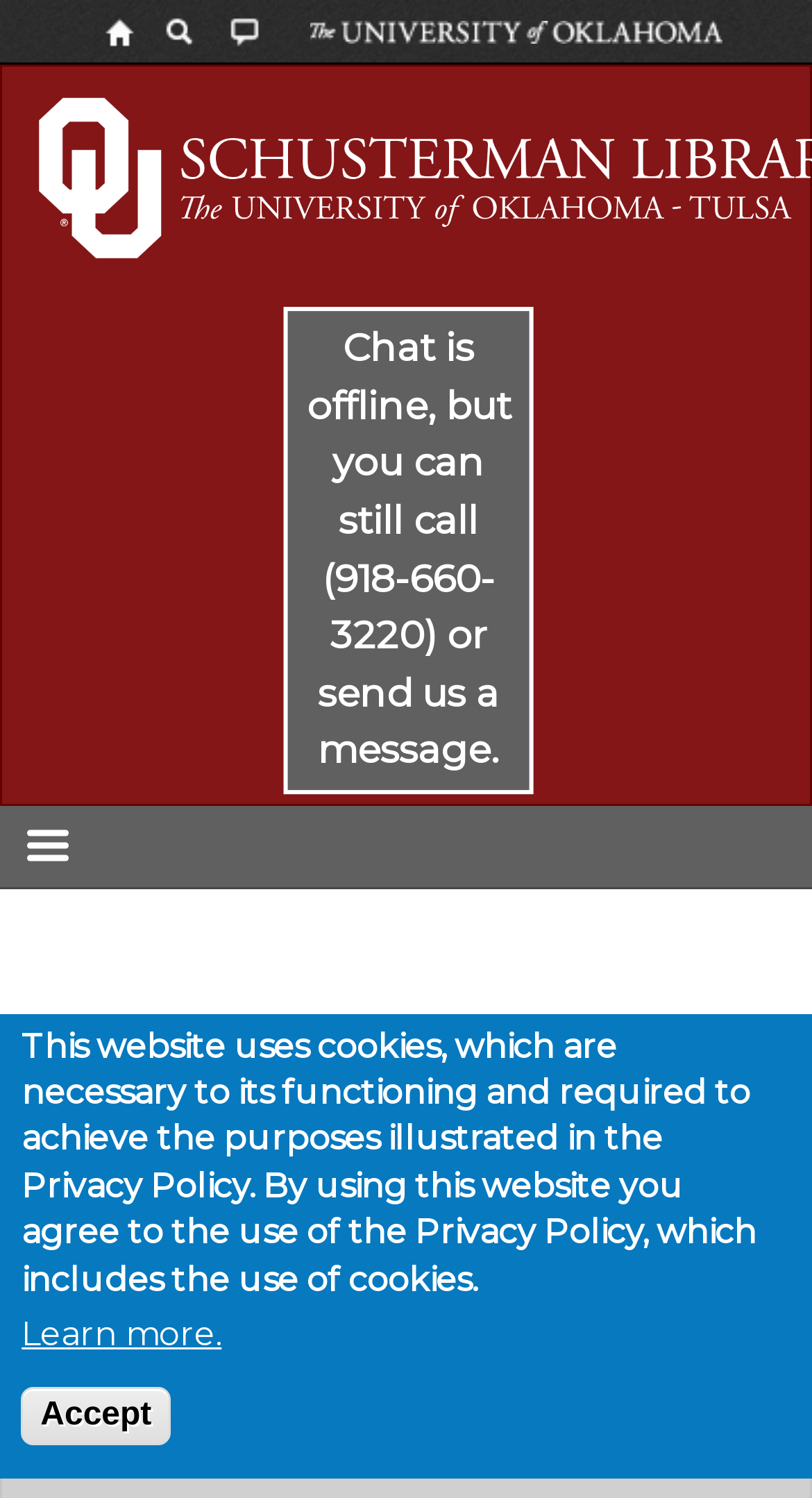Please locate and retrieve the main header text of the webpage.

OU-Tulsa 3MT Competition